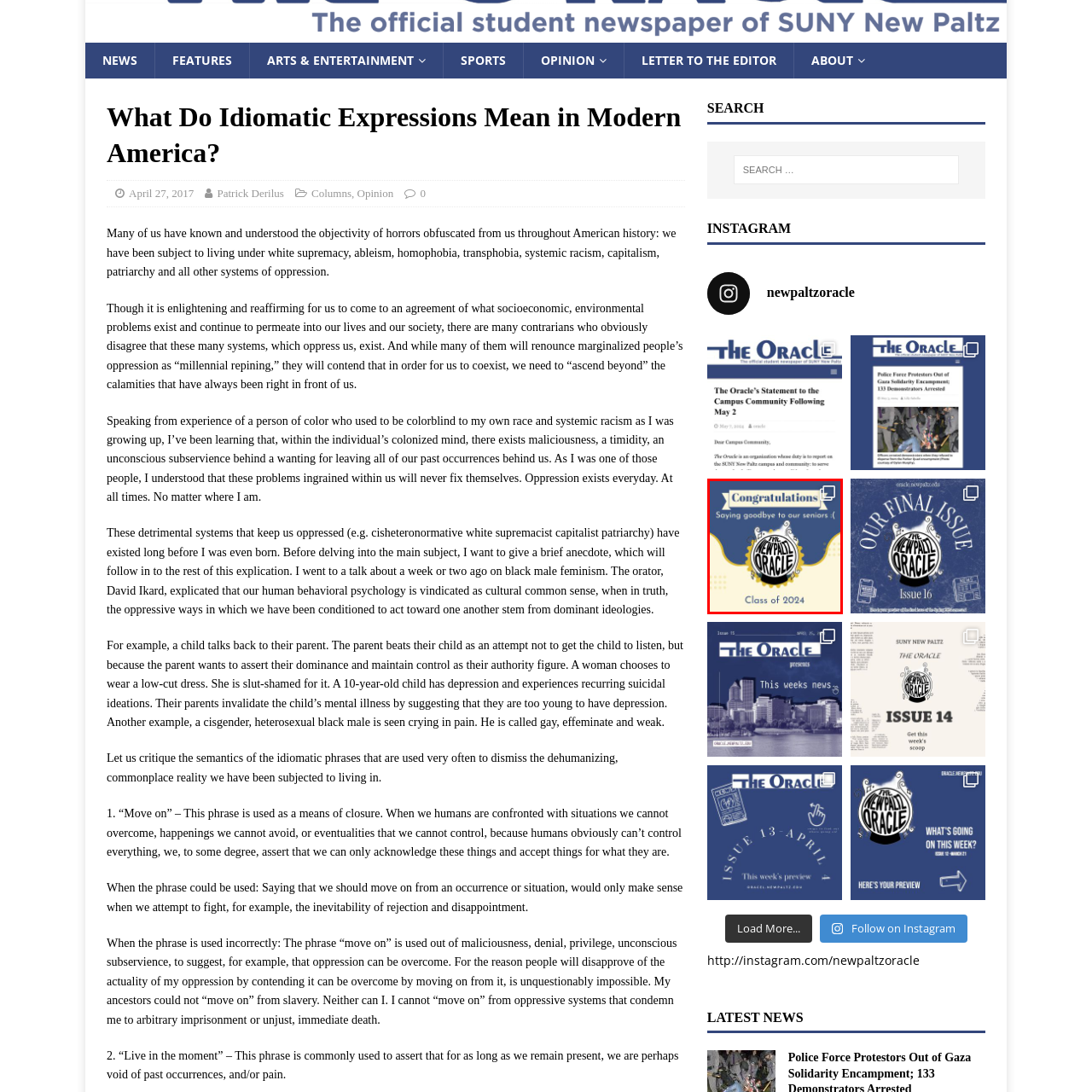What is the name of the publication?
Check the image enclosed by the red bounding box and give your answer in one word or a short phrase.

The New Paltz Oracle